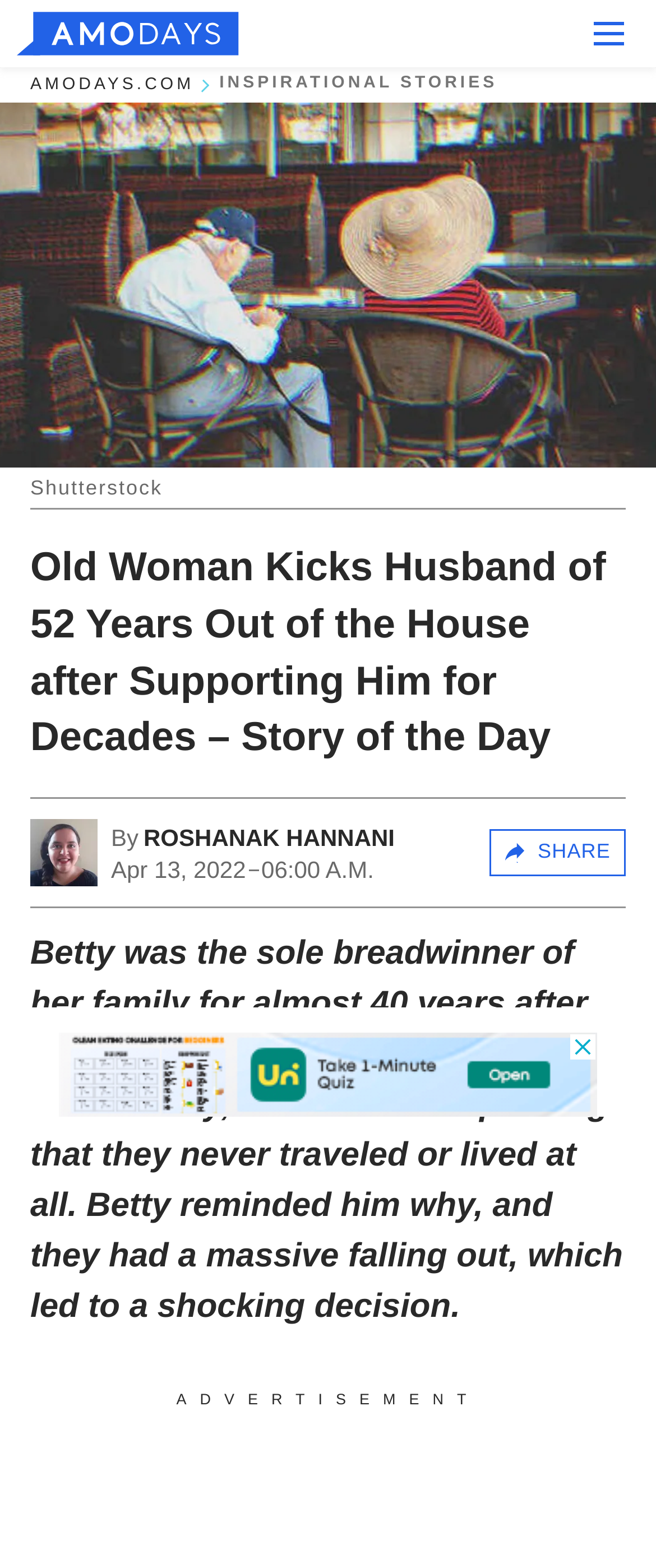What is the name of the woman in the story?
Answer the question in as much detail as possible.

I found the answer by reading the introductory paragraph of the story. The static text 'Betty was the sole breadwinner of her family for almost 40 years after her husband, Robert, lost his job.' is present at coordinates [0.046, 0.596, 0.95, 0.845], which suggests that the woman's name is Betty.